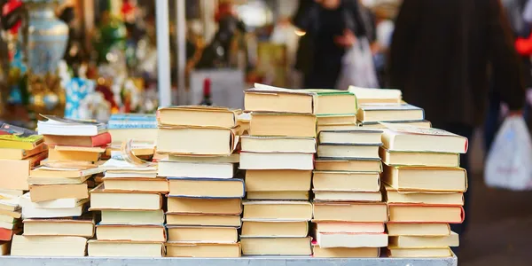Analyze the image and answer the question with as much detail as possible: 
What is evoked by the visual of browsing through physical books?

According to the caption, the visual of browsing through physical books 'evokes nostalgia for the tactile experience of flipping through pages', indicating that the image is meant to evoke a sense of nostalgia in the viewer.